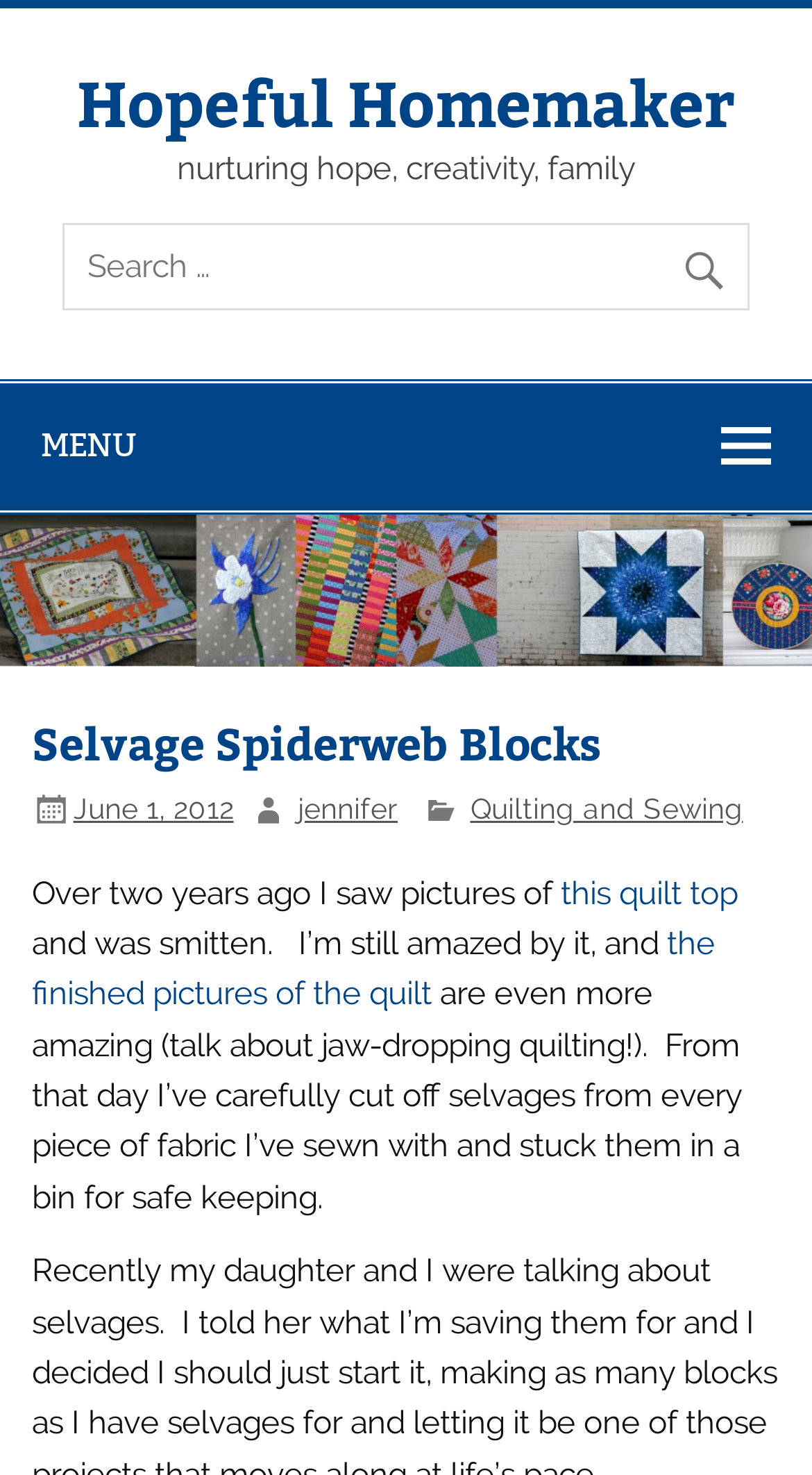Determine the bounding box coordinates of the area to click in order to meet this instruction: "read about quilting and sewing".

[0.579, 0.536, 0.915, 0.559]